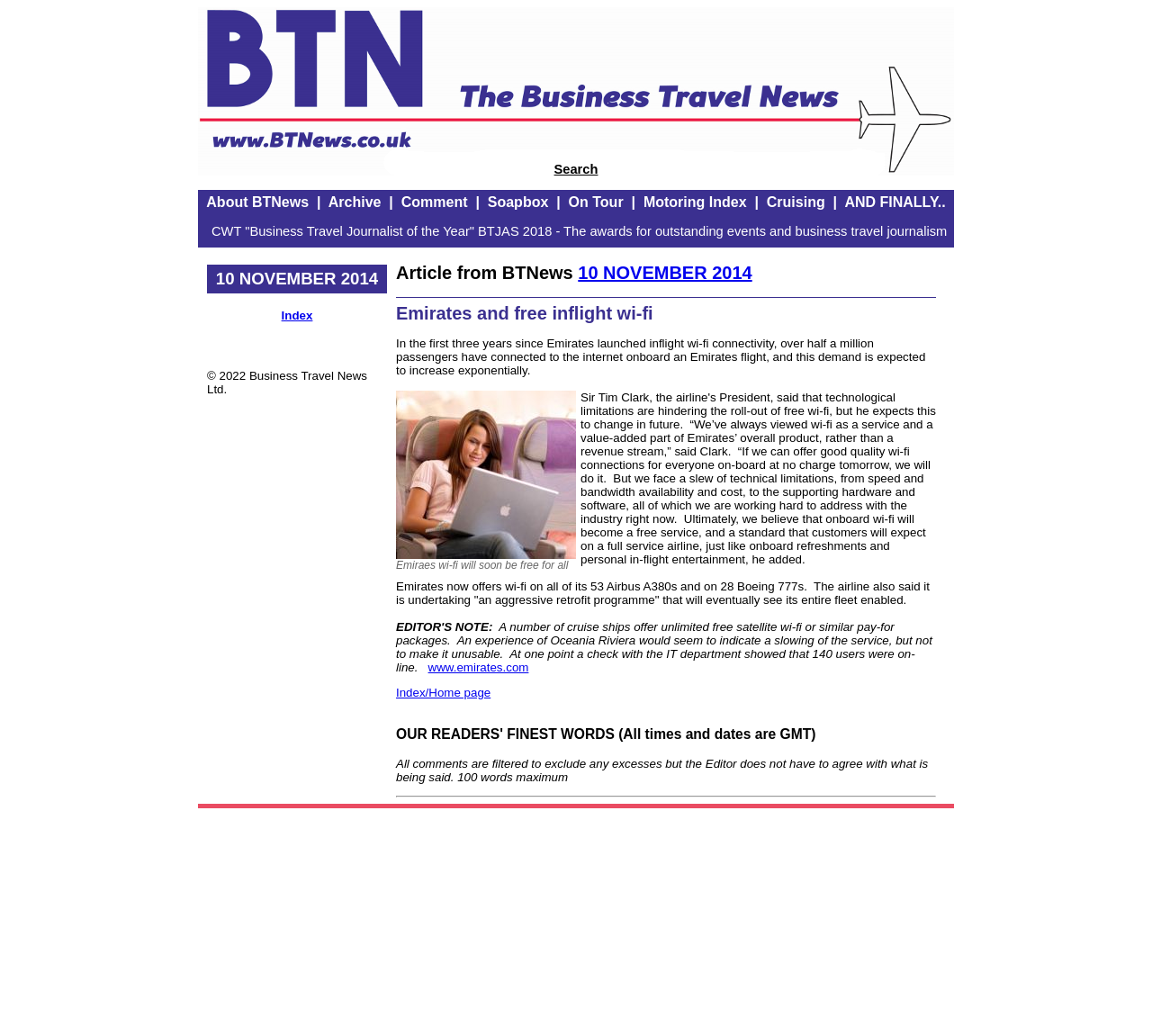Using the element description Emirates and free inflight wi-fi, predict the bounding box coordinates for the UI element. Provide the coordinates in (top-left x, top-left y, bottom-right x, bottom-right y) format with values ranging from 0 to 1.

[0.344, 0.293, 0.567, 0.312]